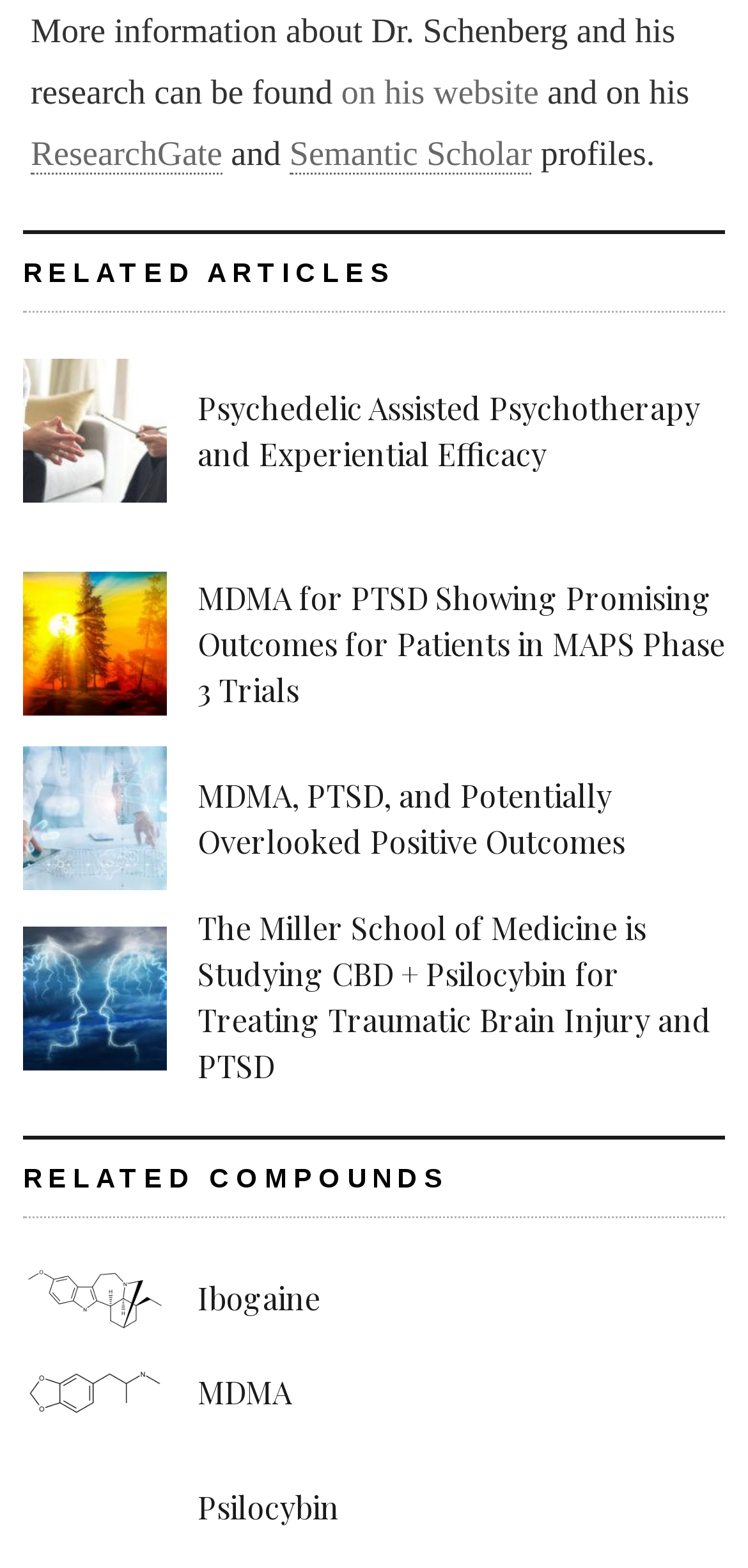Specify the bounding box coordinates of the element's region that should be clicked to achieve the following instruction: "read about Psychedelic Assisted Psychotherapy and Experiential Efficacy". The bounding box coordinates consist of four float numbers between 0 and 1, in the format [left, top, right, bottom].

[0.264, 0.245, 0.969, 0.304]